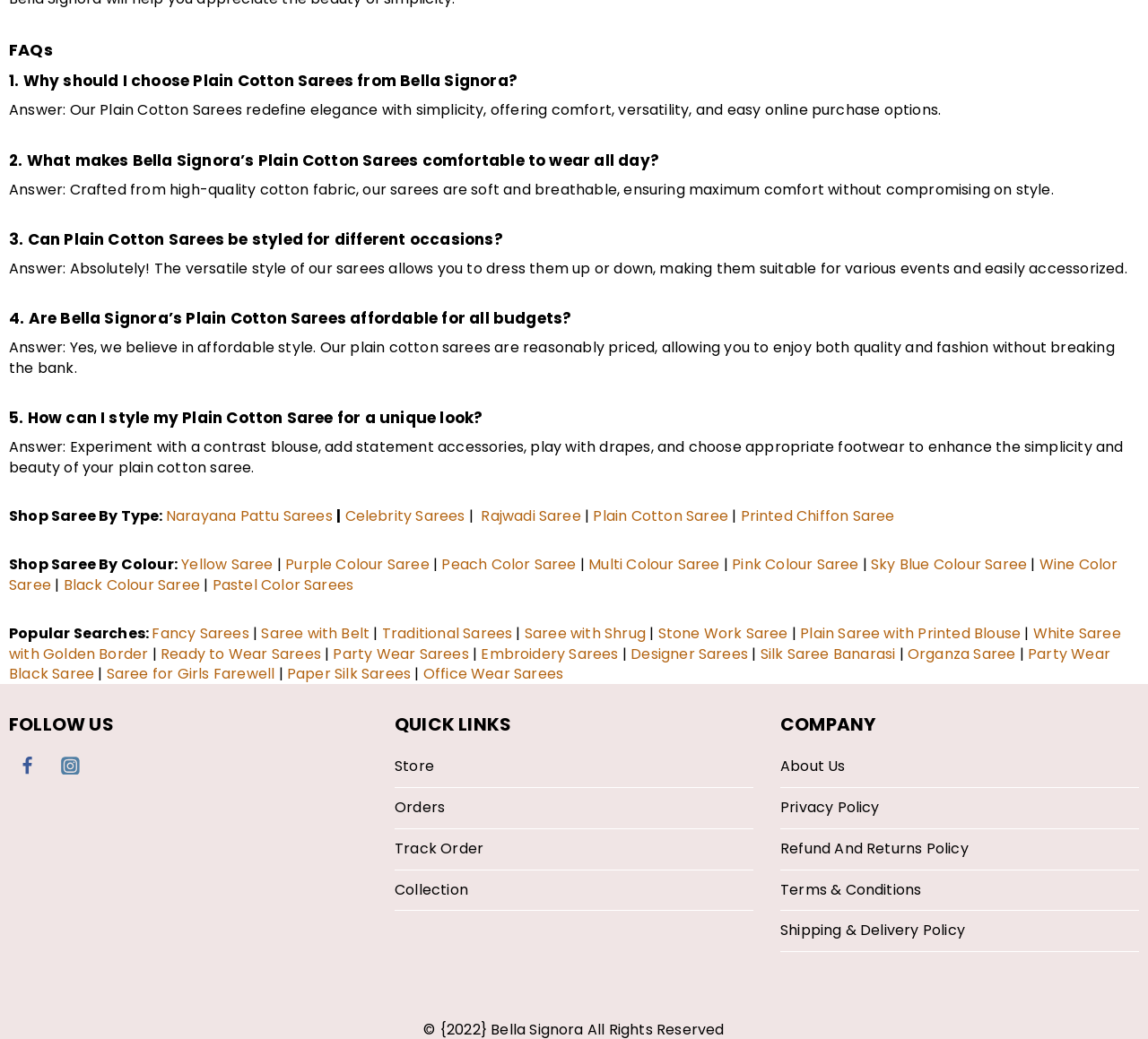Provide the bounding box coordinates for the specified HTML element described in this description: "Organza Saree". The coordinates should be four float numbers ranging from 0 to 1, in the format [left, top, right, bottom].

[0.791, 0.619, 0.885, 0.639]